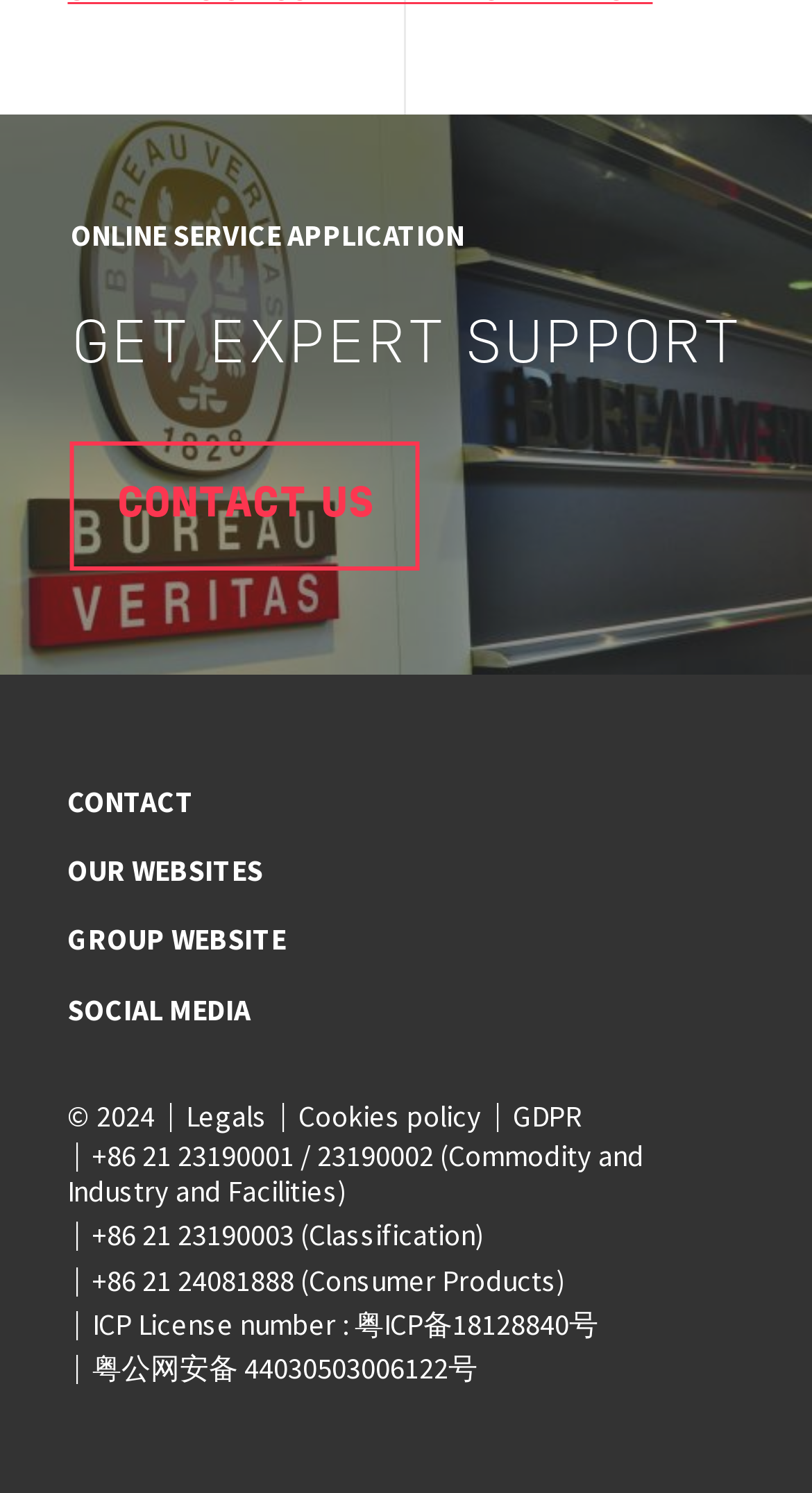Utilize the details in the image to thoroughly answer the following question: What is the ICP License number?

The ICP License number can be found at the bottom of the webpage, where it is listed as 'ICP License number : 粤ICP备18128840号'.